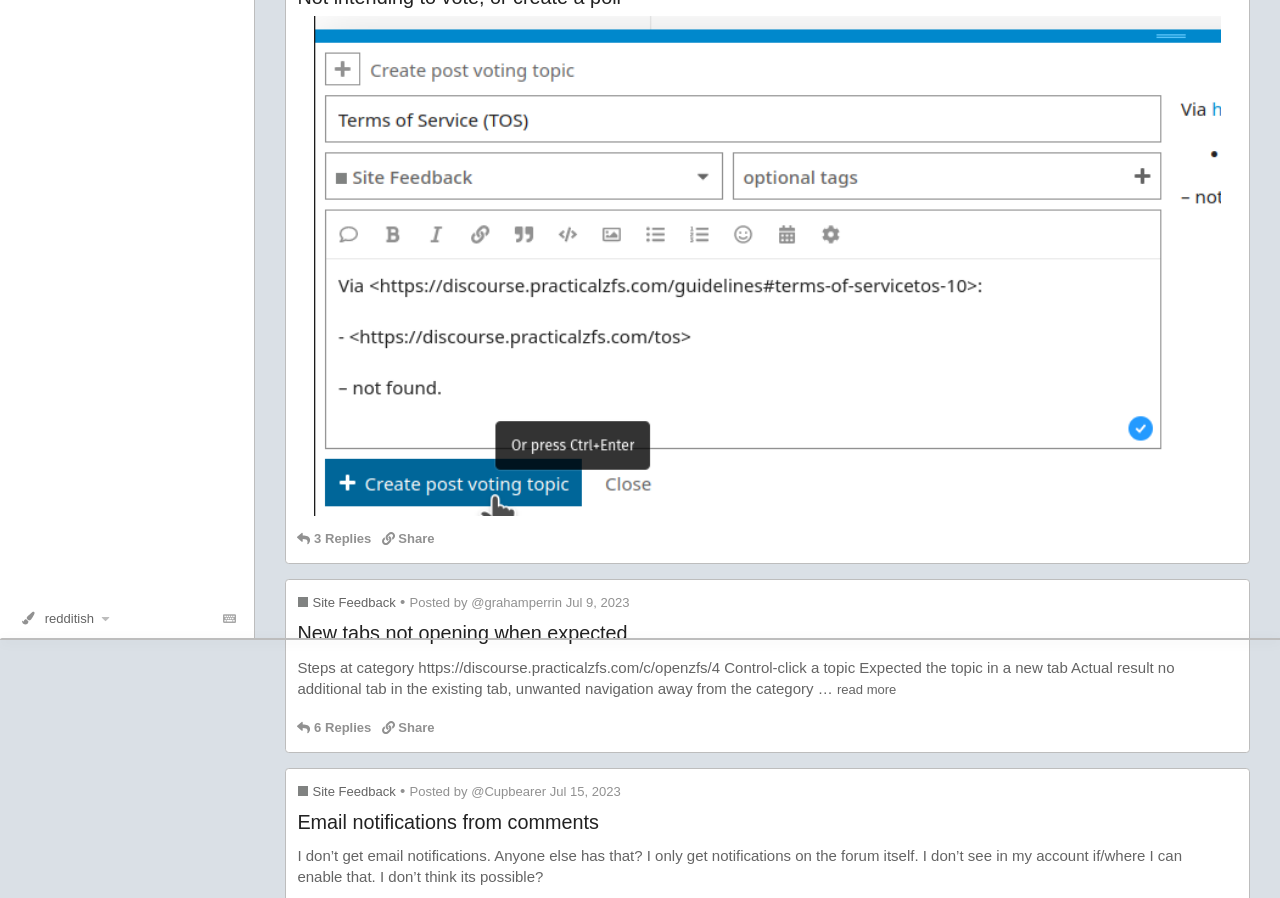Identify the bounding box for the UI element described as: "@Cupbearer". Ensure the coordinates are four float numbers between 0 and 1, formatted as [left, top, right, bottom].

[0.368, 0.873, 0.427, 0.89]